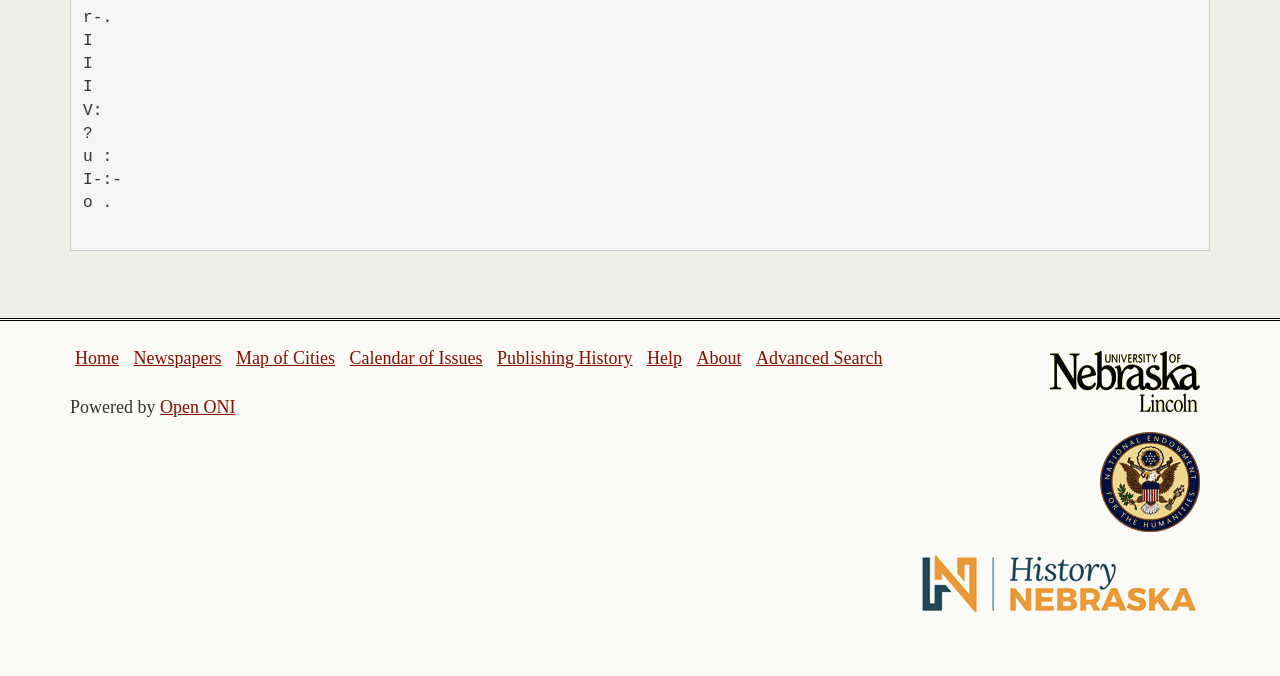Identify the bounding box coordinates for the element you need to click to achieve the following task: "Buy Arduino Programming and Hardware Basics with Wio Terminal course". The coordinates must be four float values ranging from 0 to 1, formatted as [left, top, right, bottom].

None